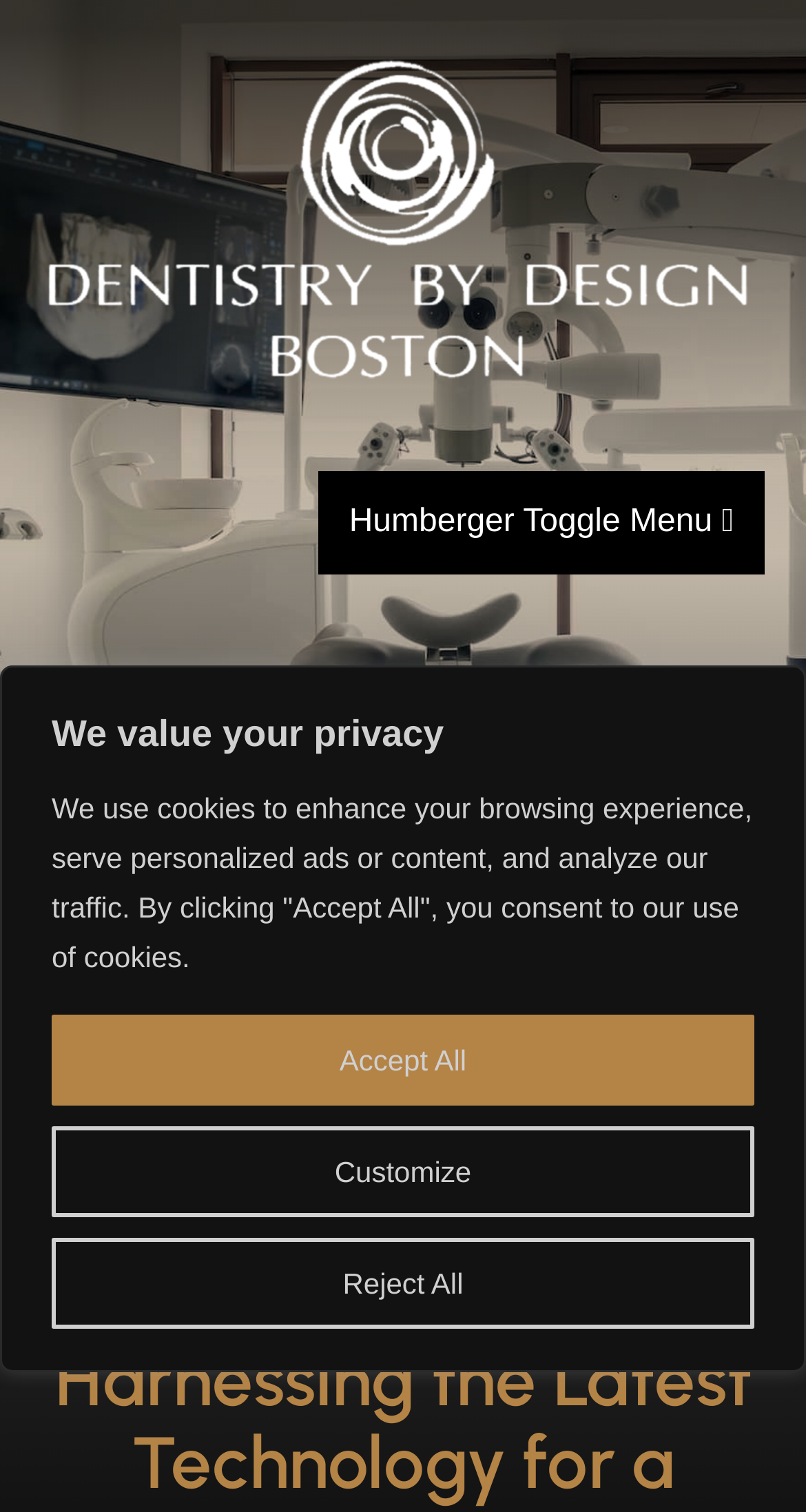Provide a brief response to the question below using a single word or phrase: 
What is the purpose of the SIROLaser?

Dental treatments